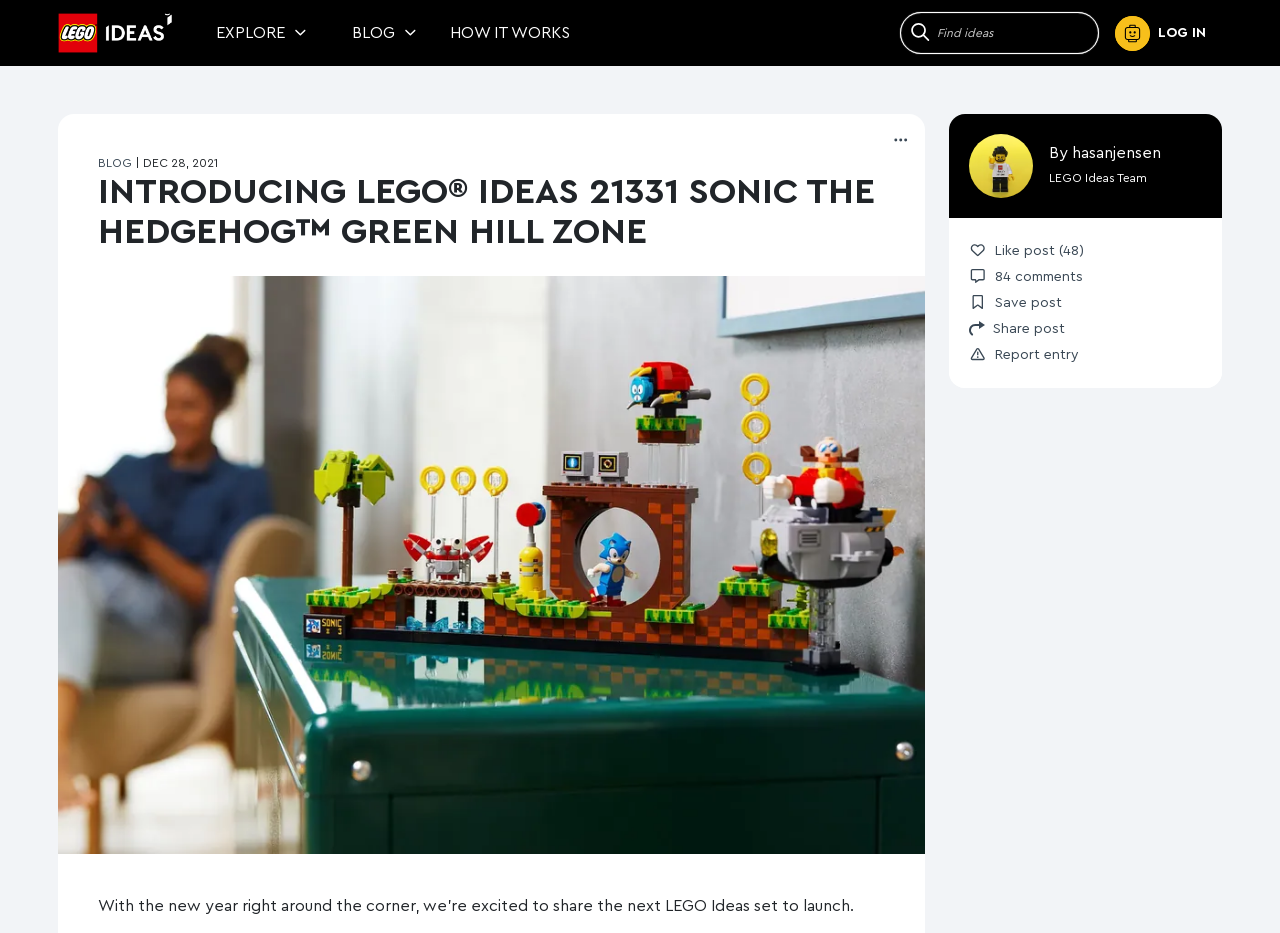Determine the bounding box coordinates of the element that should be clicked to execute the following command: "Read the blog post".

[0.077, 0.184, 0.691, 0.27]